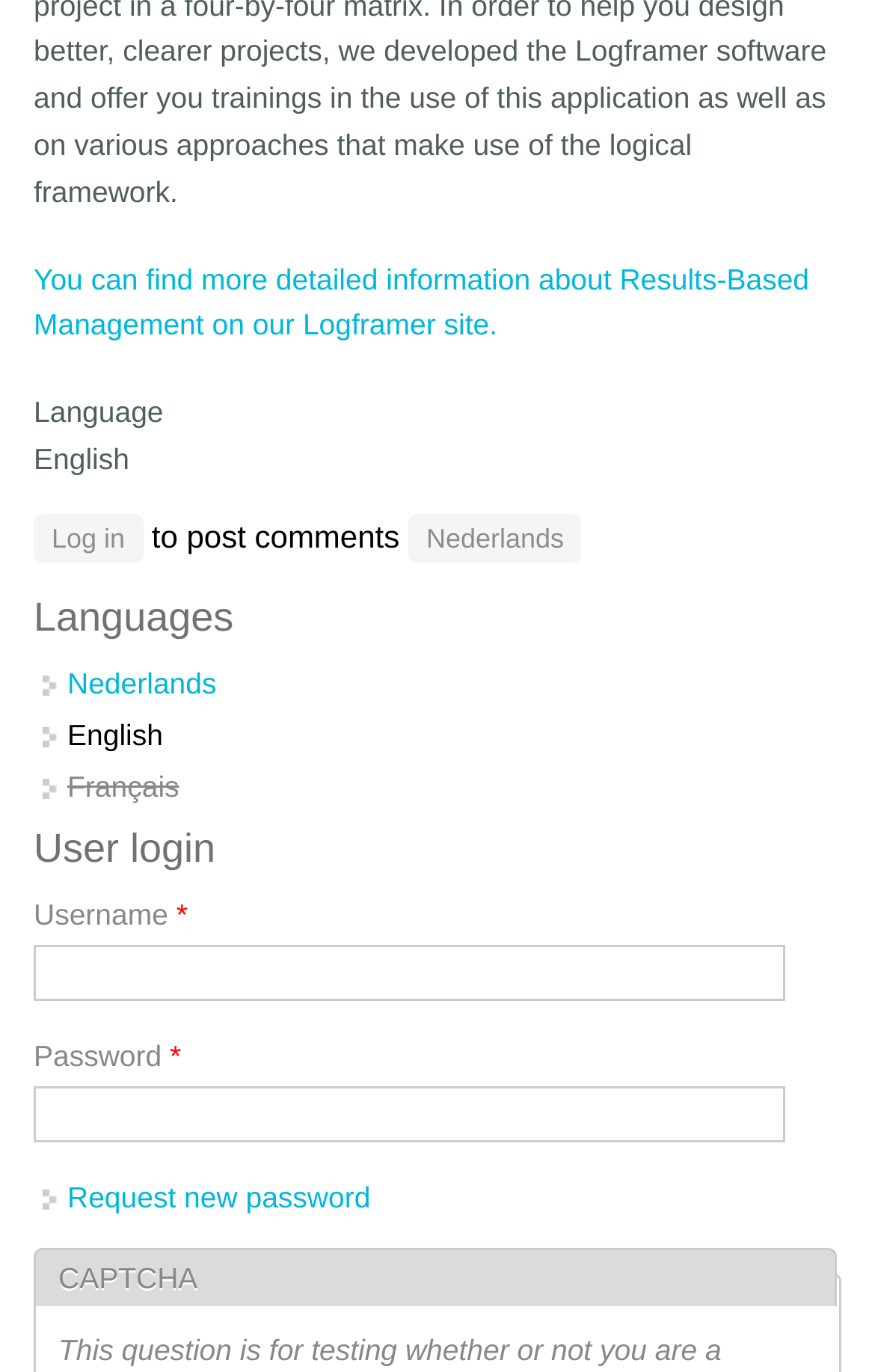What is the required field indicator?
Your answer should be a single word or phrase derived from the screenshot.

*